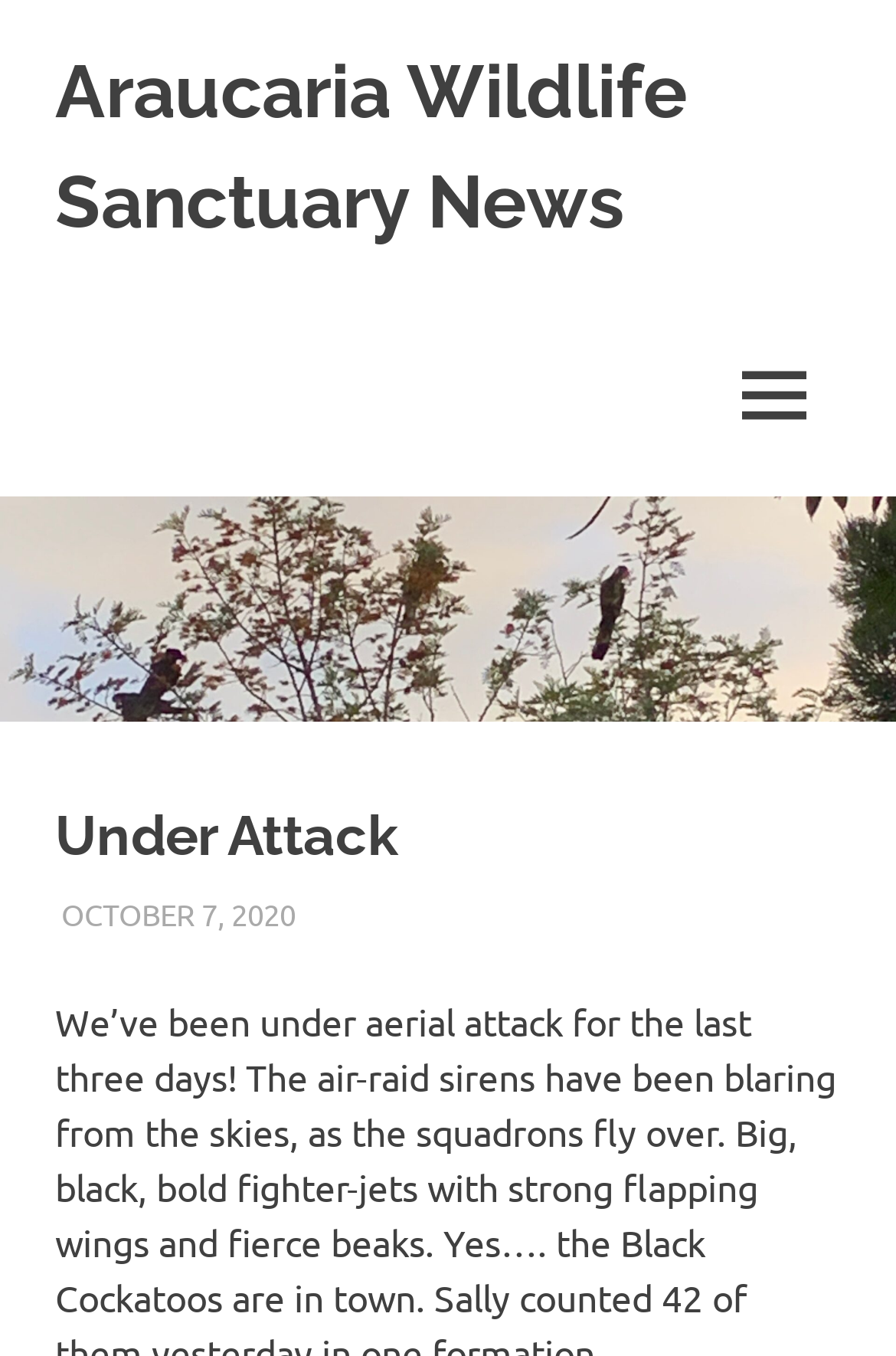Please provide a one-word or phrase answer to the question: 
What is the name of the sanctuary?

Araucaria Wildlife Sanctuary